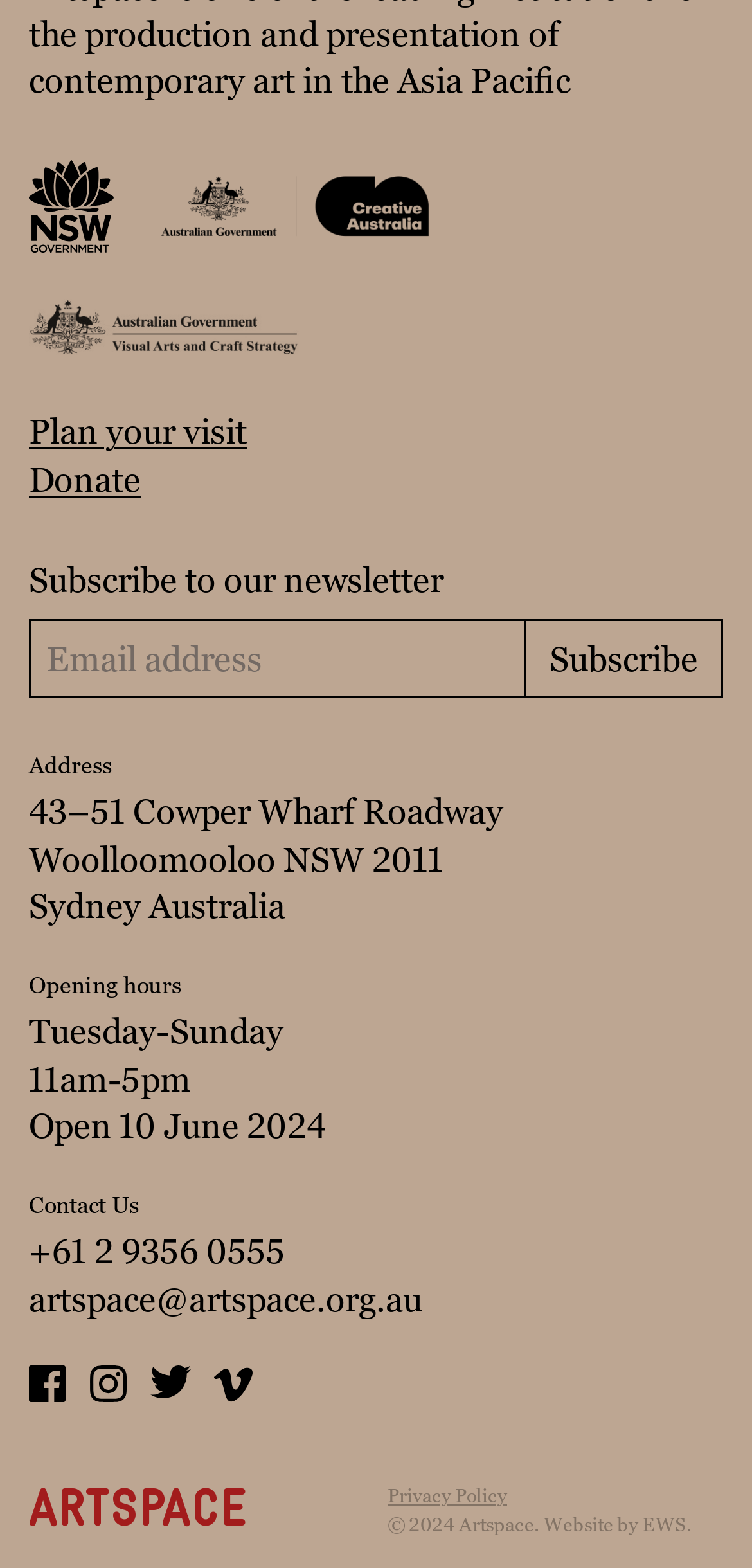Pinpoint the bounding box coordinates of the clickable area needed to execute the instruction: "Go back to home page". The coordinates should be specified as four float numbers between 0 and 1, i.e., [left, top, right, bottom].

[0.038, 0.947, 0.328, 0.981]